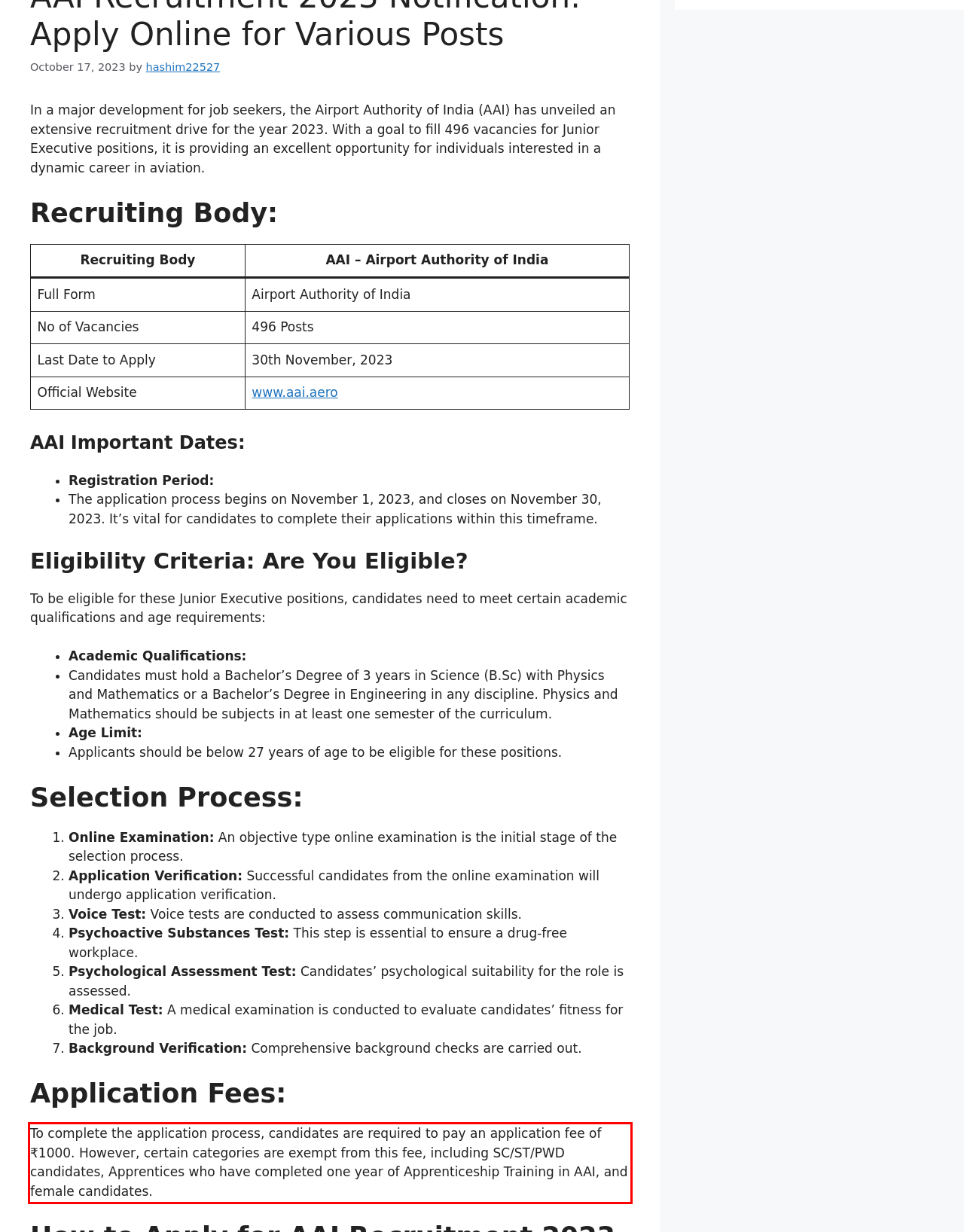You are given a screenshot showing a webpage with a red bounding box. Perform OCR to capture the text within the red bounding box.

To complete the application process, candidates are required to pay an application fee of ₹1000. However, certain categories are exempt from this fee, including SC/ST/PWD candidates, Apprentices who have completed one year of Apprenticeship Training in AAI, and female candidates.